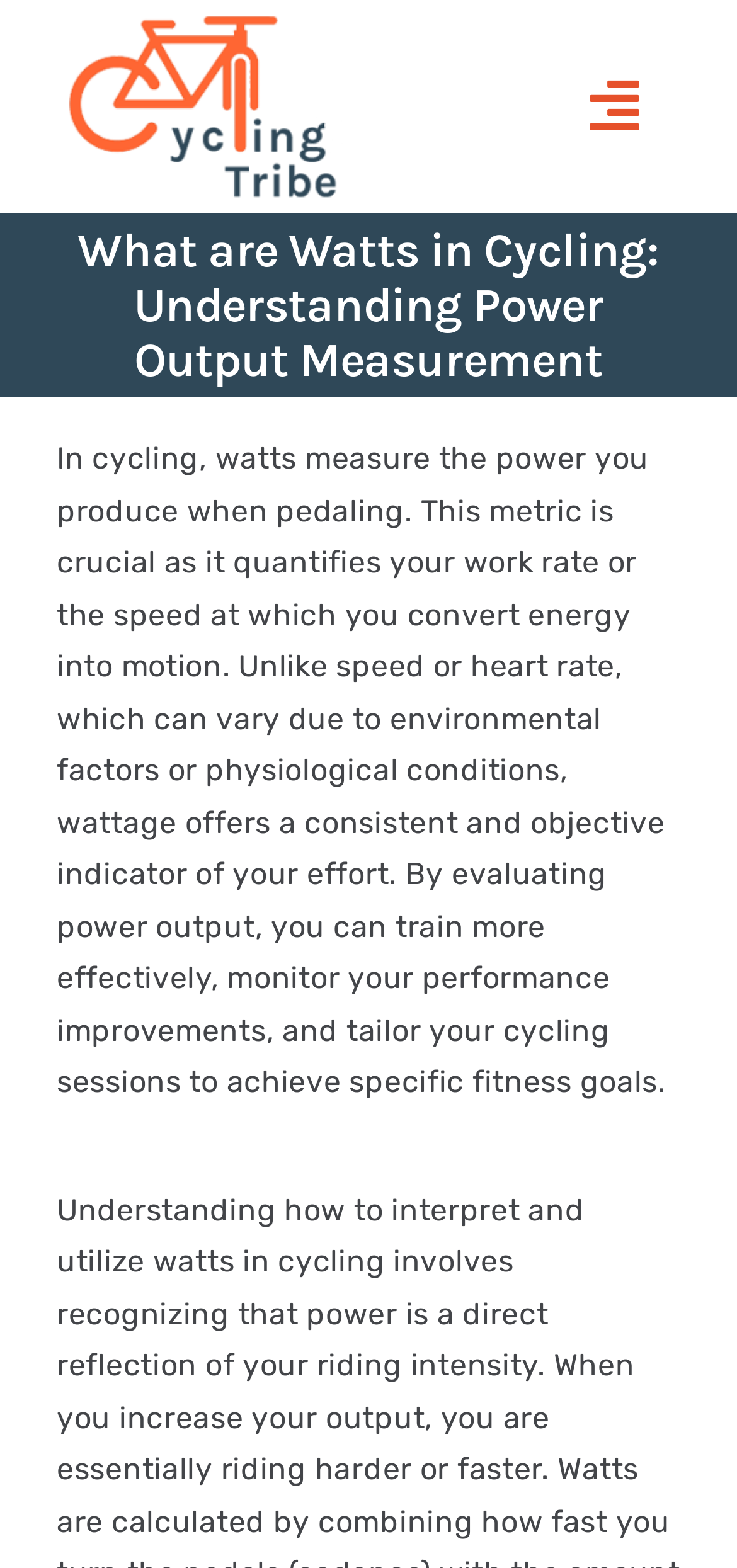Identify the bounding box coordinates of the clickable section necessary to follow the following instruction: "Add to cart". The coordinates should be presented as four float numbers from 0 to 1, i.e., [left, top, right, bottom].

None